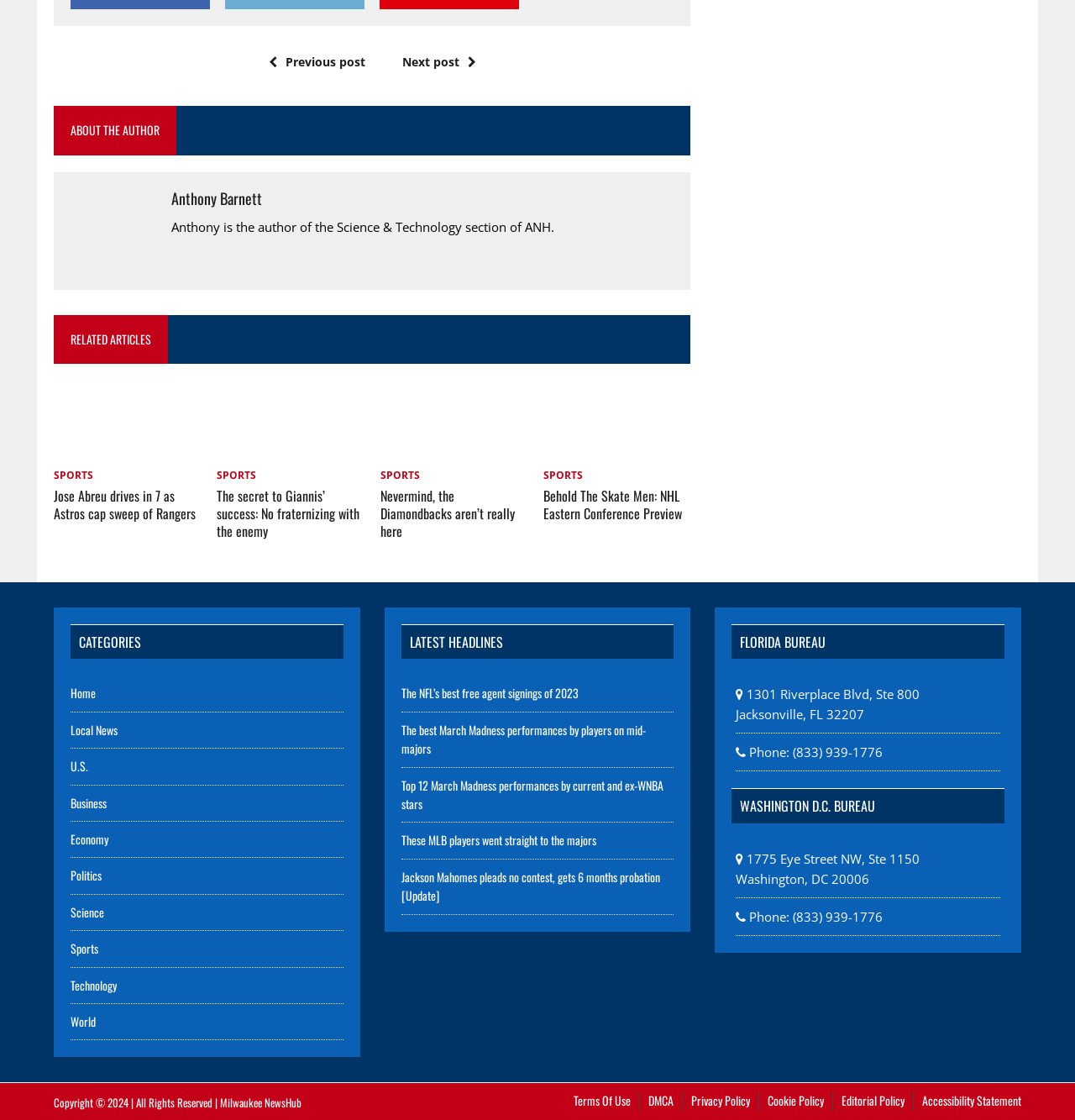What is the purpose of the 'RELATED ARTICLES' section?
Answer the question in a detailed and comprehensive manner.

I found the purpose by looking at the heading 'RELATED ARTICLES' and the articles below it, which suggests that the section is intended to show articles related to the current article or topic.